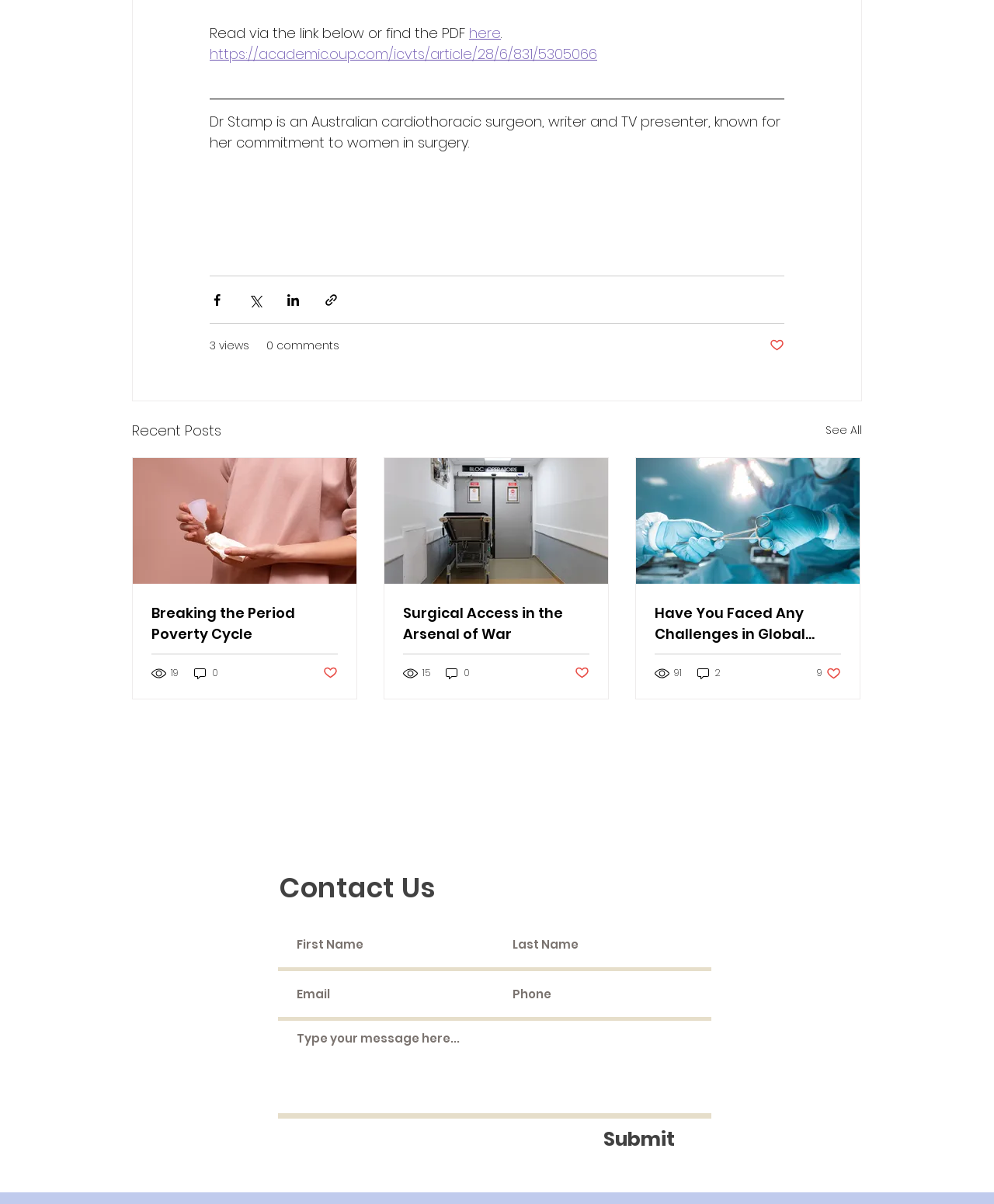Pinpoint the bounding box coordinates of the clickable element needed to complete the instruction: "Read the article 'Breaking the Period Poverty Cycle'". The coordinates should be provided as four float numbers between 0 and 1: [left, top, right, bottom].

[0.152, 0.501, 0.34, 0.535]